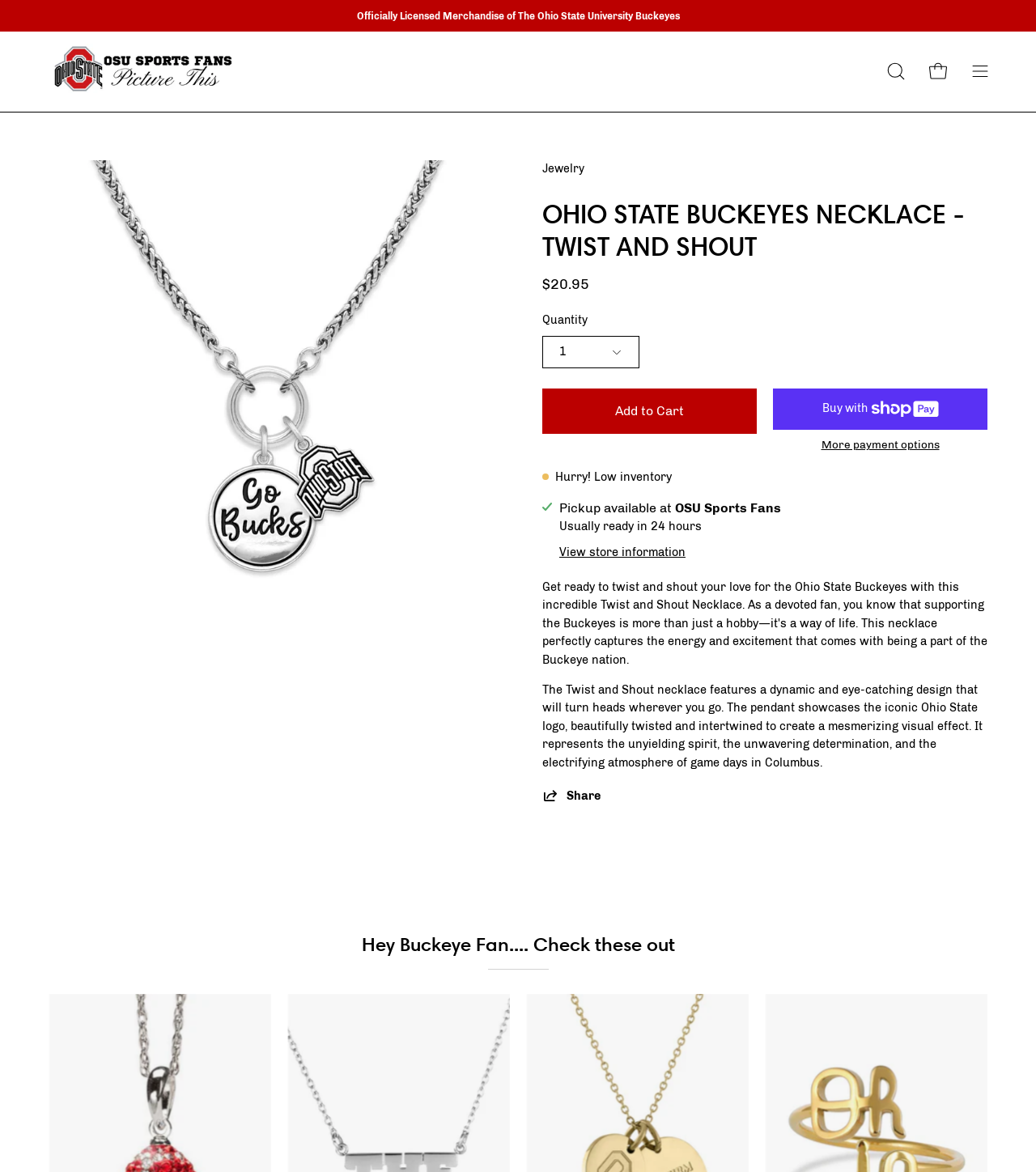Provide the bounding box coordinates of the UI element this sentence describes: "Add to Cart".

[0.523, 0.331, 0.73, 0.37]